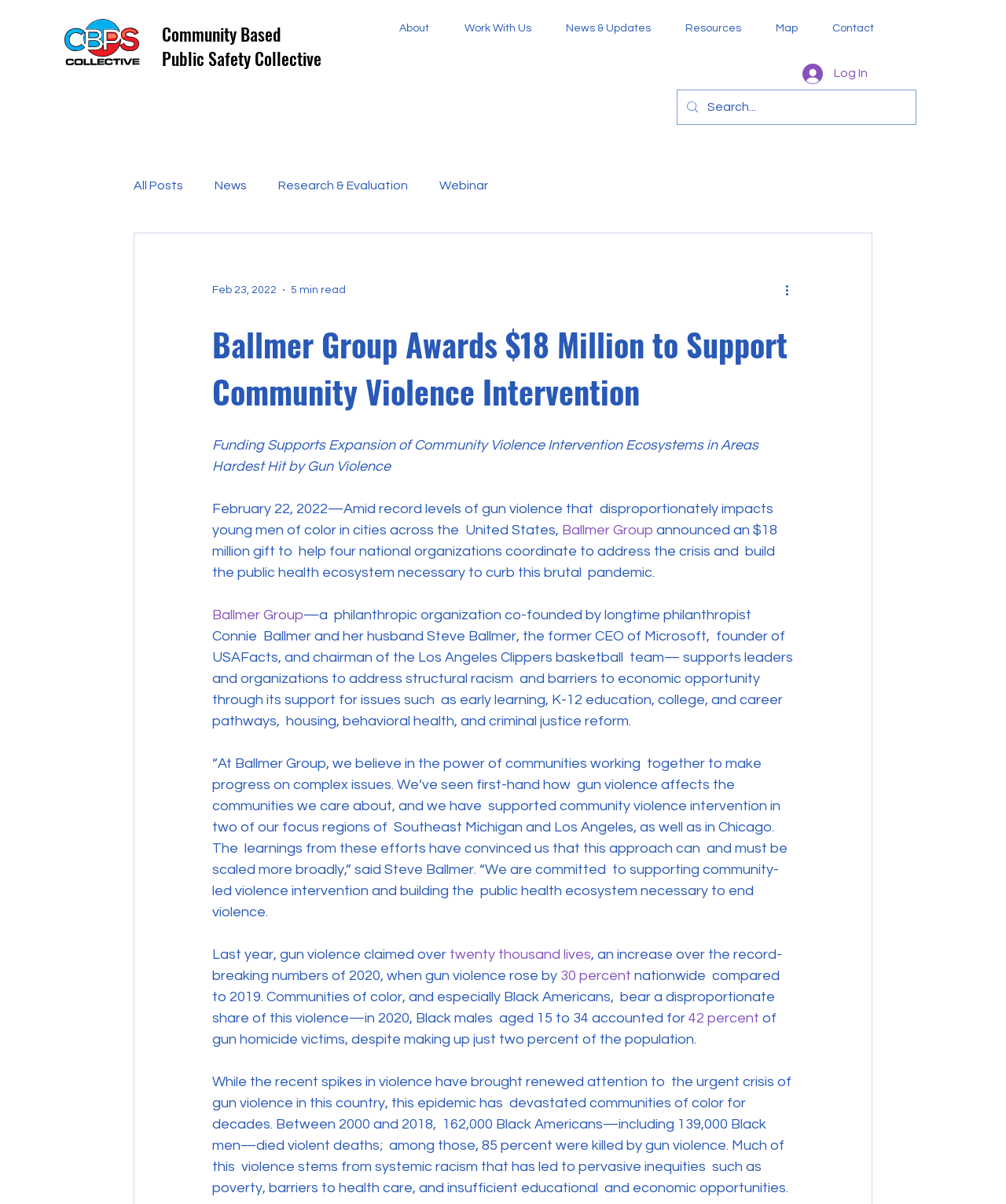Please pinpoint the bounding box coordinates for the region I should click to adhere to this instruction: "Read the 'TERMS AND CONDITIONS' heading".

None